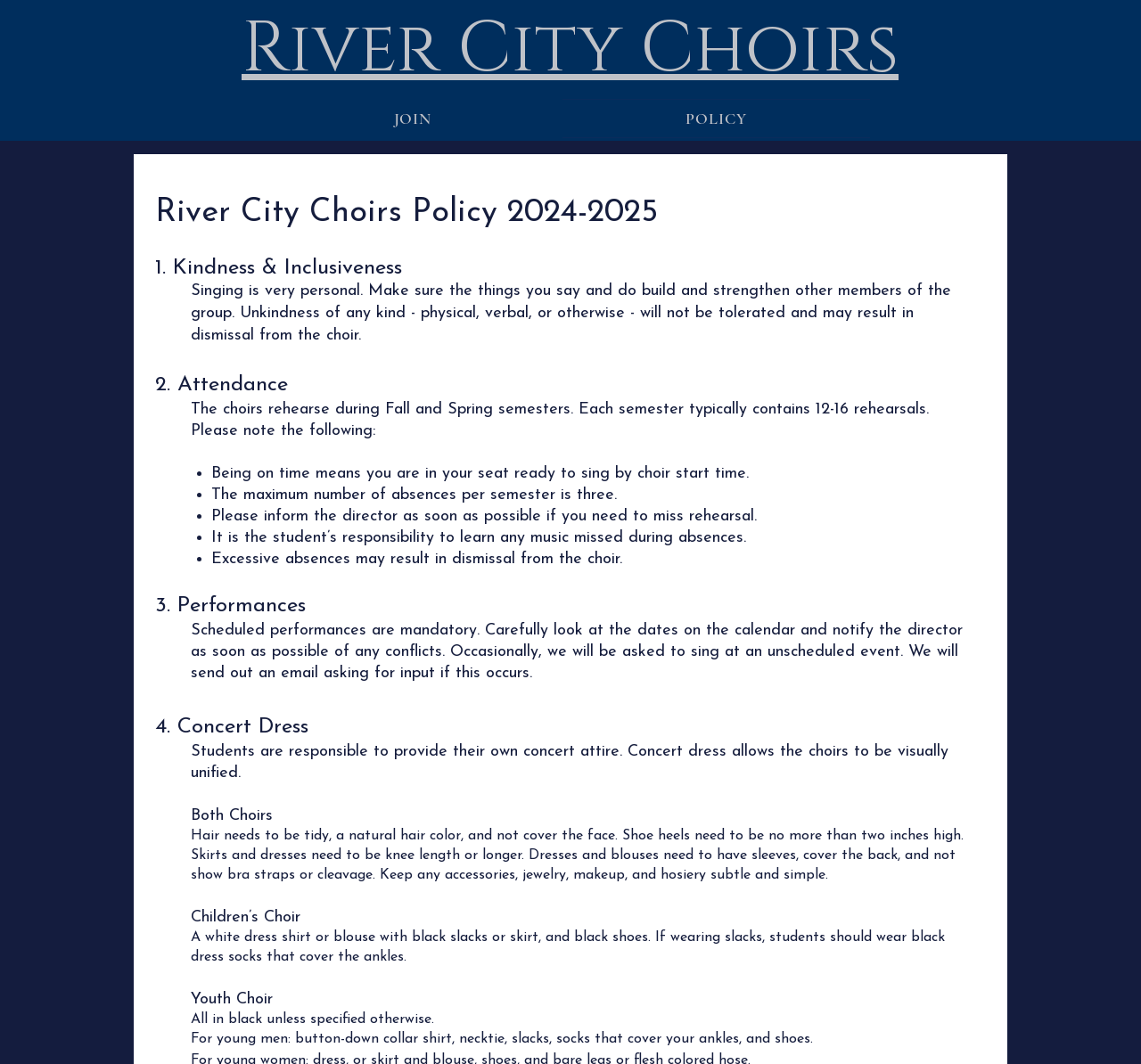Locate and generate the text content of the webpage's heading.

River City Choirs